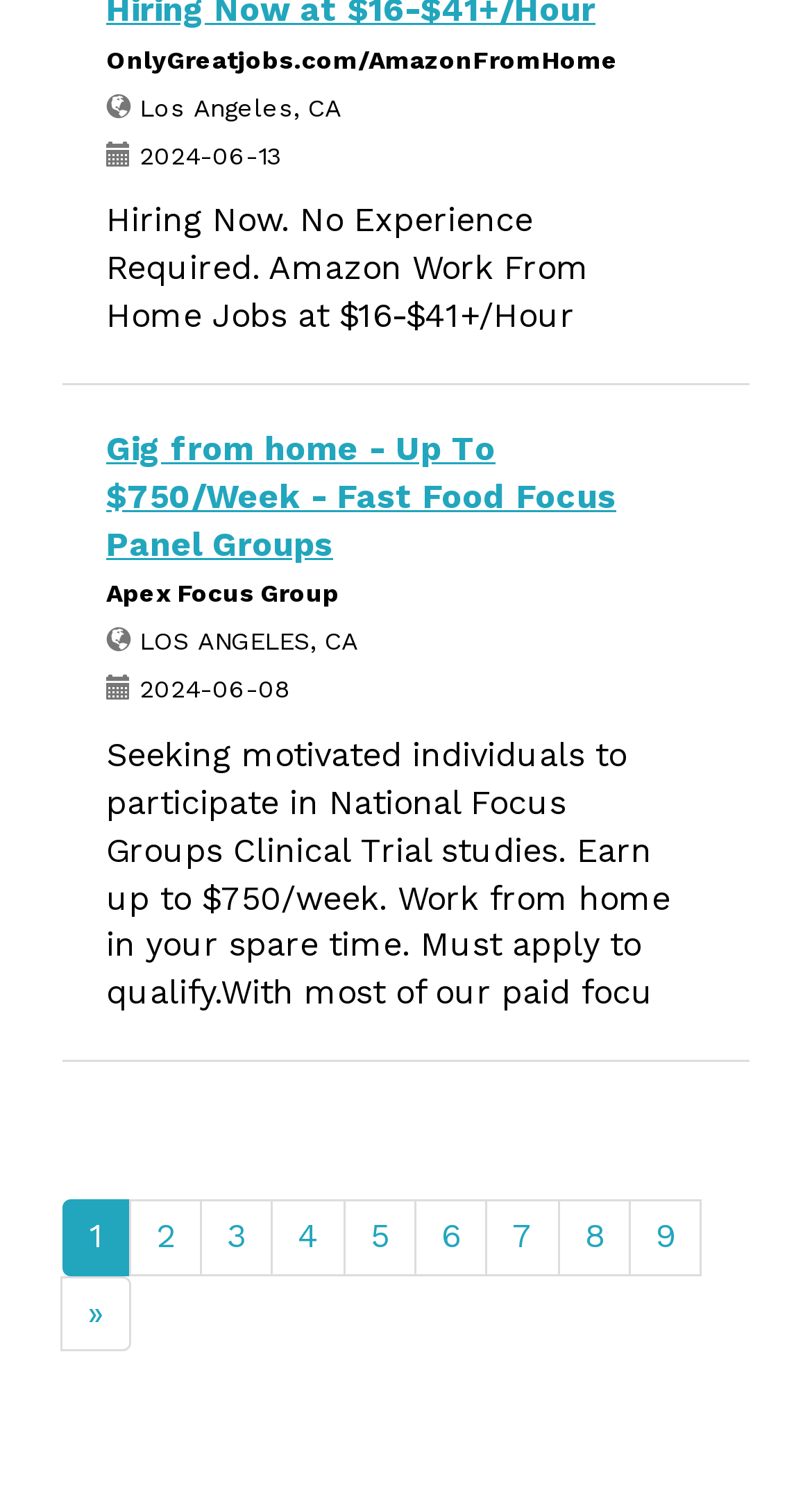Answer with a single word or phrase: 
What is the next action to take after viewing the current page?

Click Next